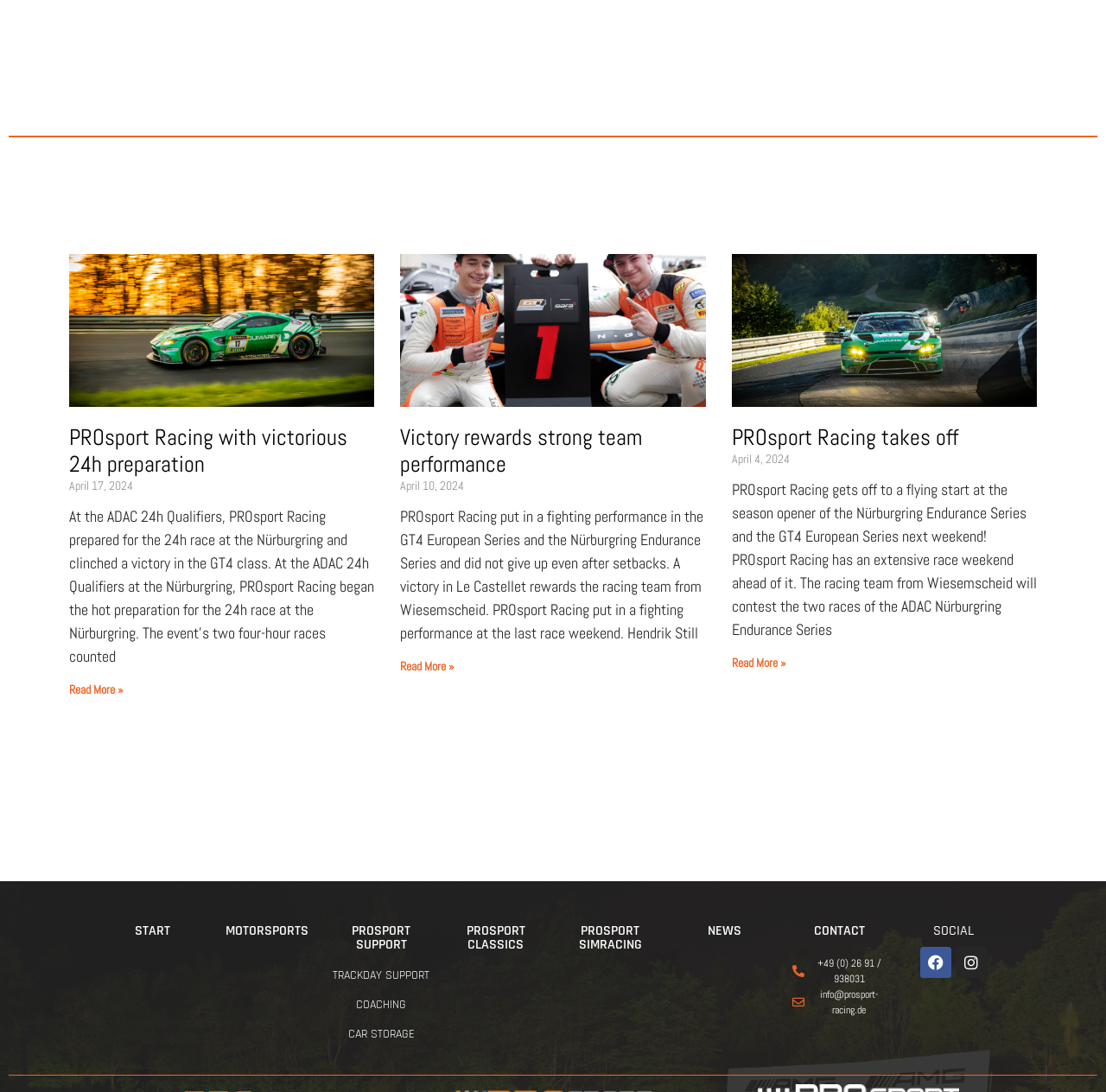Please locate the bounding box coordinates of the element that should be clicked to complete the given instruction: "Go to NEWS".

[0.64, 0.844, 0.671, 0.861]